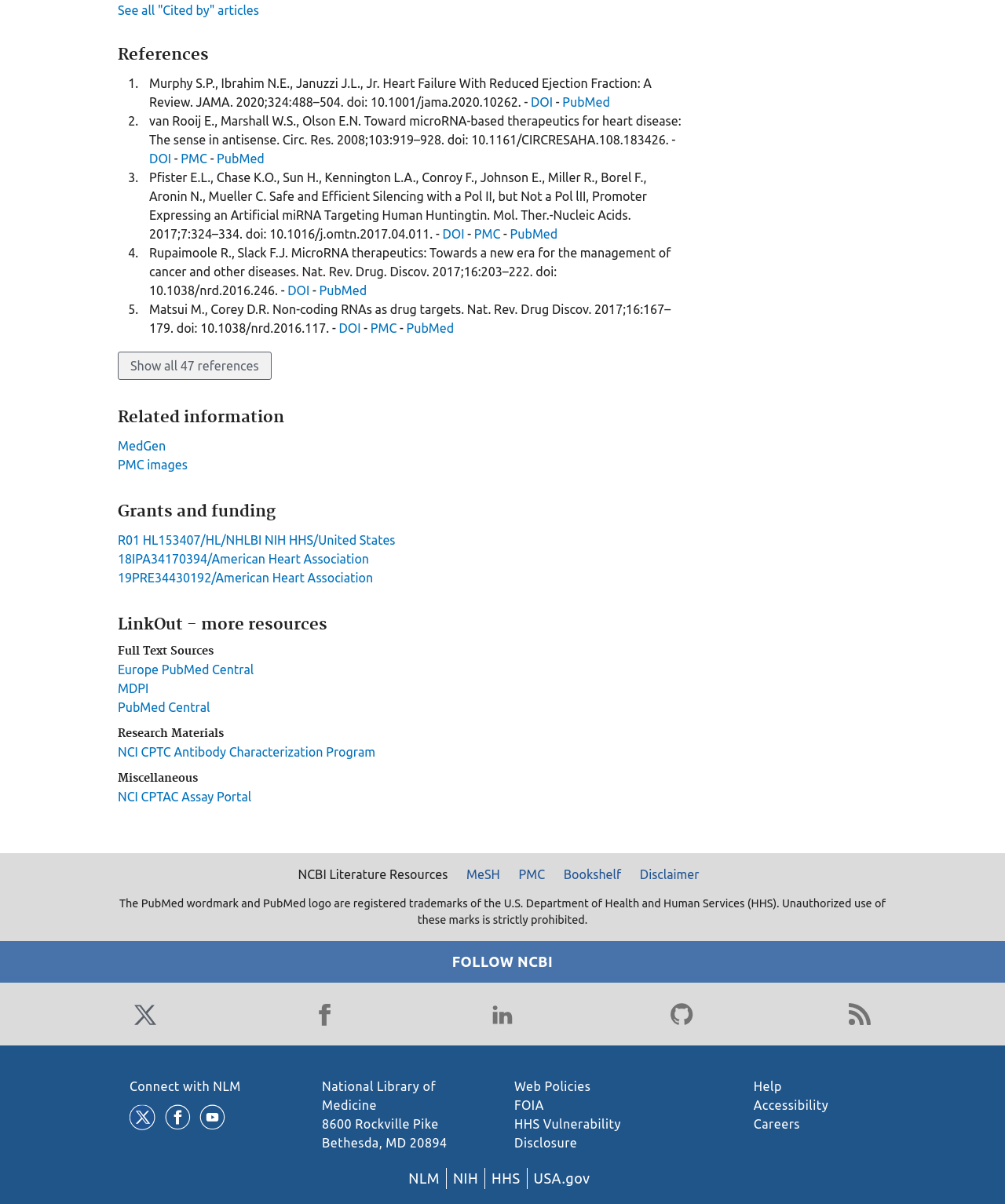Please determine the bounding box coordinates of the element to click in order to execute the following instruction: "View Europe PubMed Central". The coordinates should be four float numbers between 0 and 1, specified as [left, top, right, bottom].

[0.117, 0.55, 0.252, 0.562]